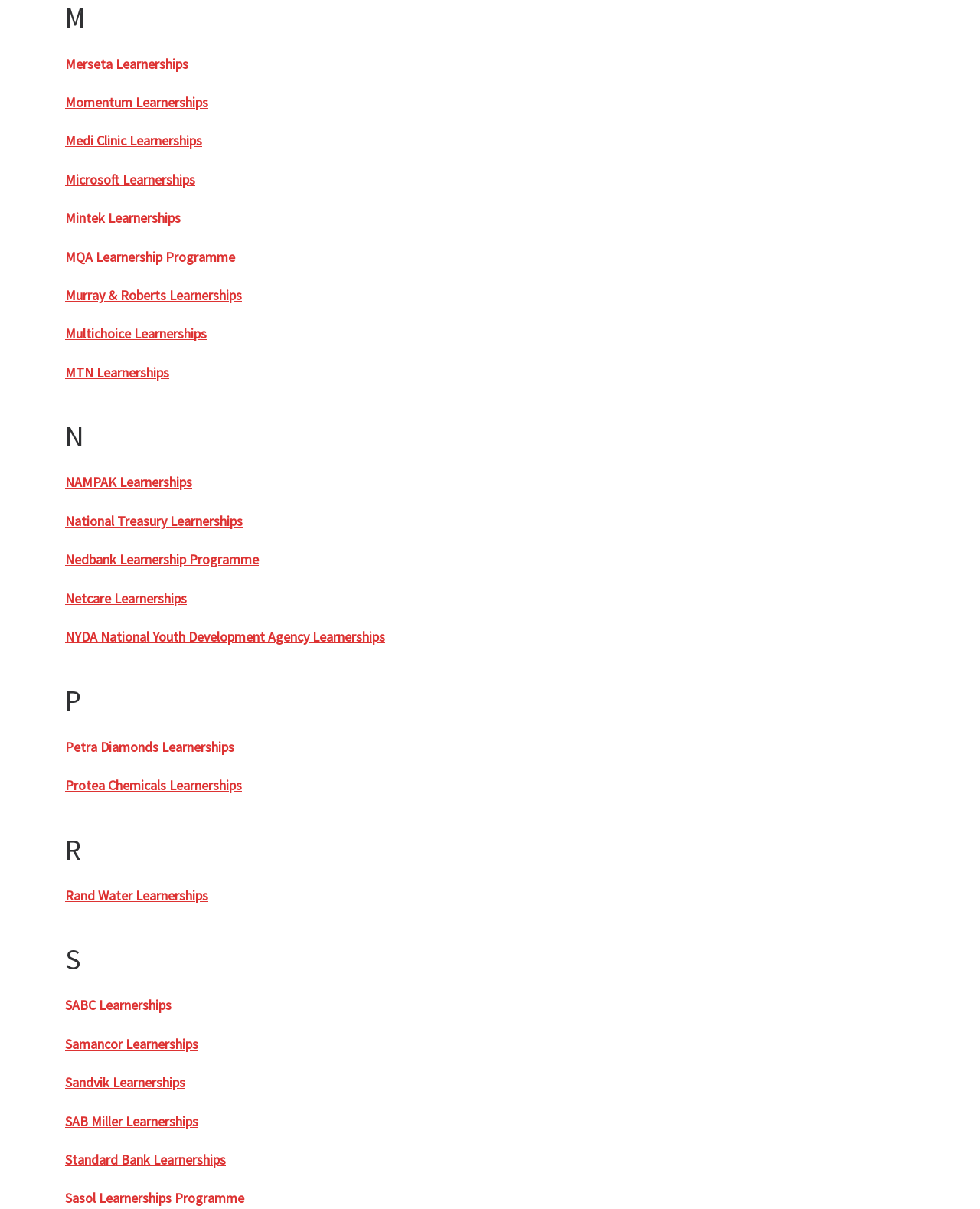Please give the bounding box coordinates of the area that should be clicked to fulfill the following instruction: "Explore MTN Learnerships". The coordinates should be in the format of four float numbers from 0 to 1, i.e., [left, top, right, bottom].

[0.066, 0.301, 0.173, 0.315]